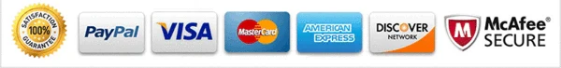Please reply to the following question with a single word or a short phrase:
How many payment options are displayed?

5